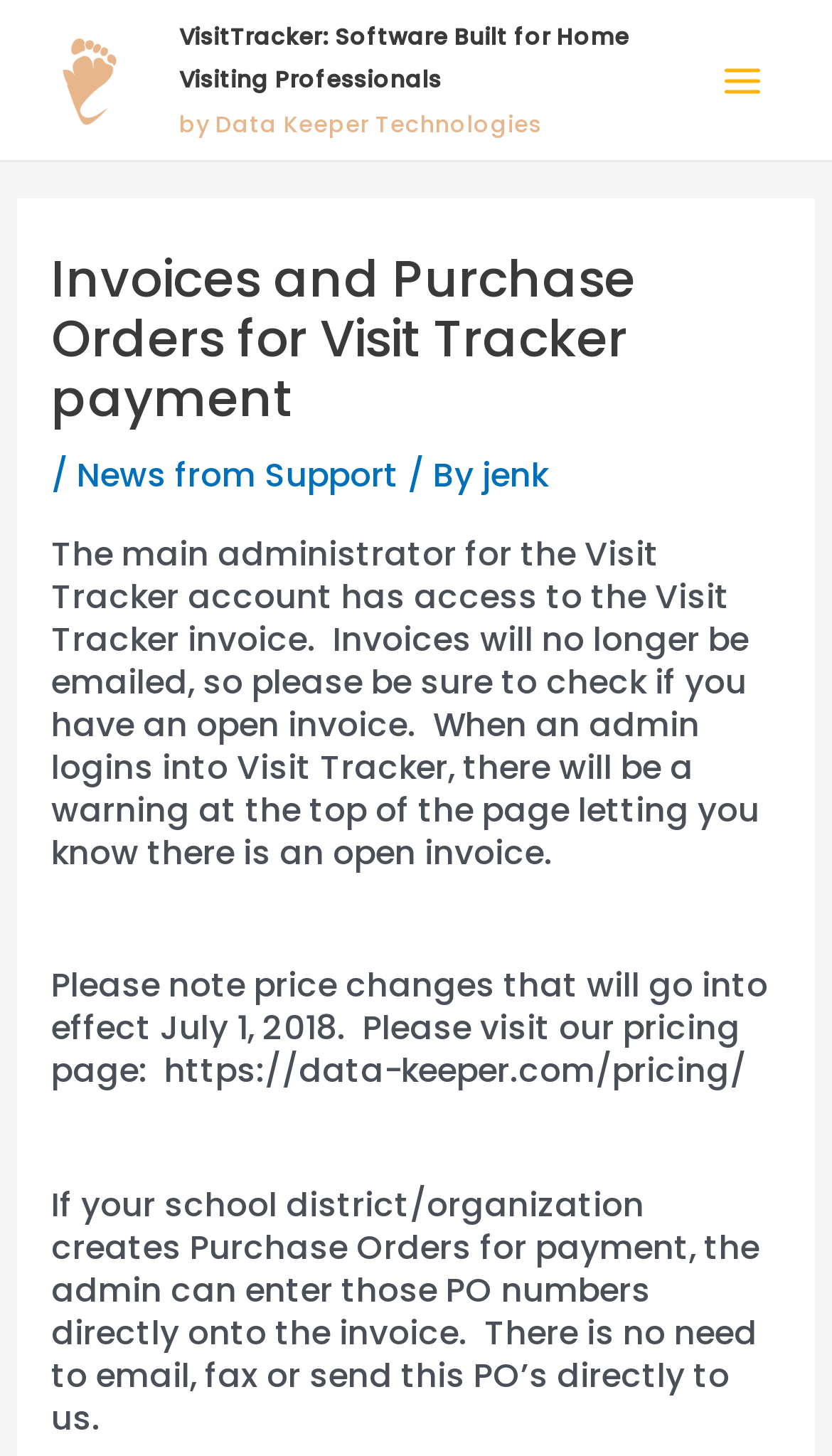Using the information in the image, give a comprehensive answer to the question: 
What is the new process for submitting Purchase Orders?

If a school district/organization creates Purchase Orders for payment, the admin can enter those PO numbers directly onto the invoice, eliminating the need to email, fax or send this PO’s directly to the company.